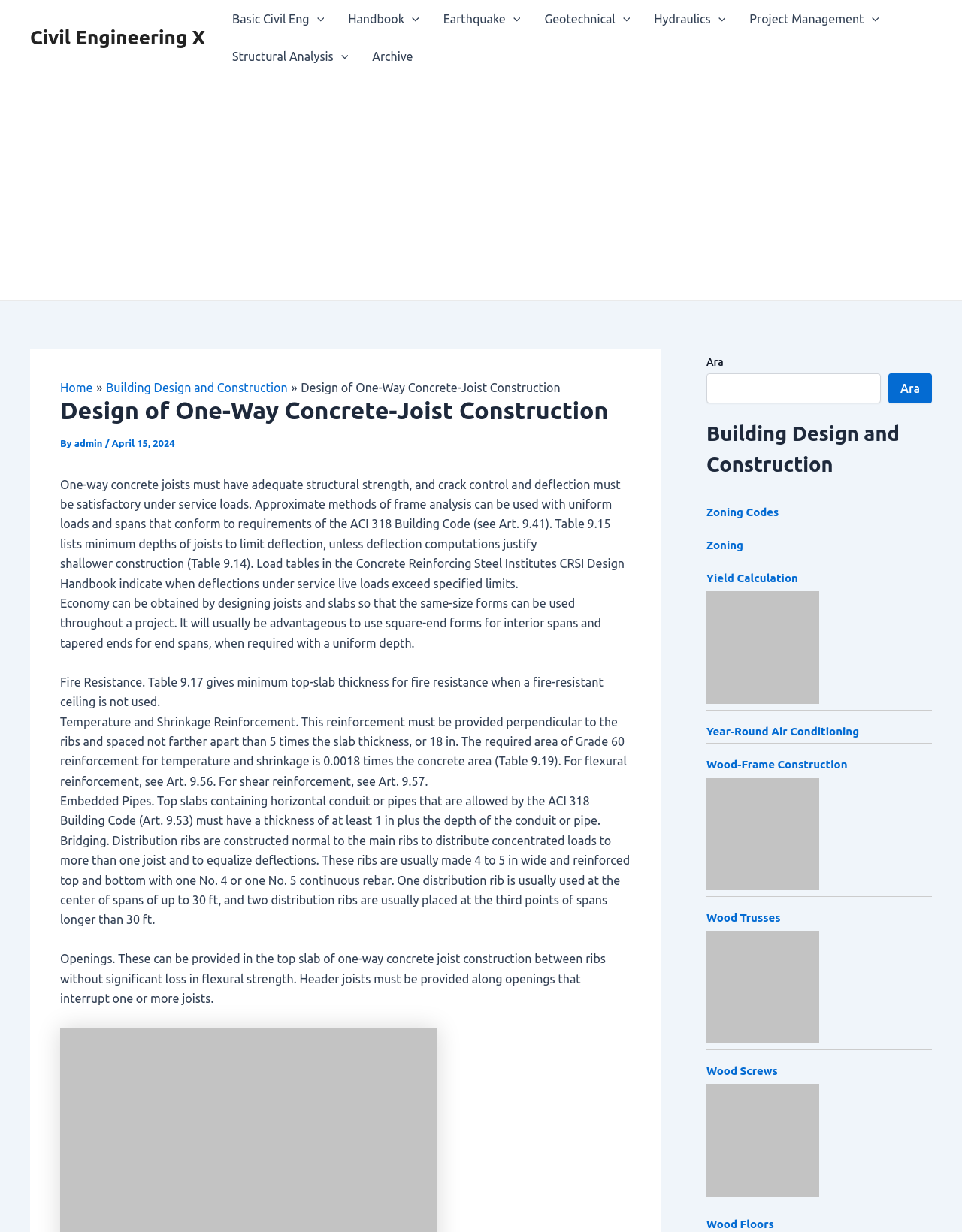Respond to the question with just a single word or phrase: 
What is the date of the article?

April 15, 2024